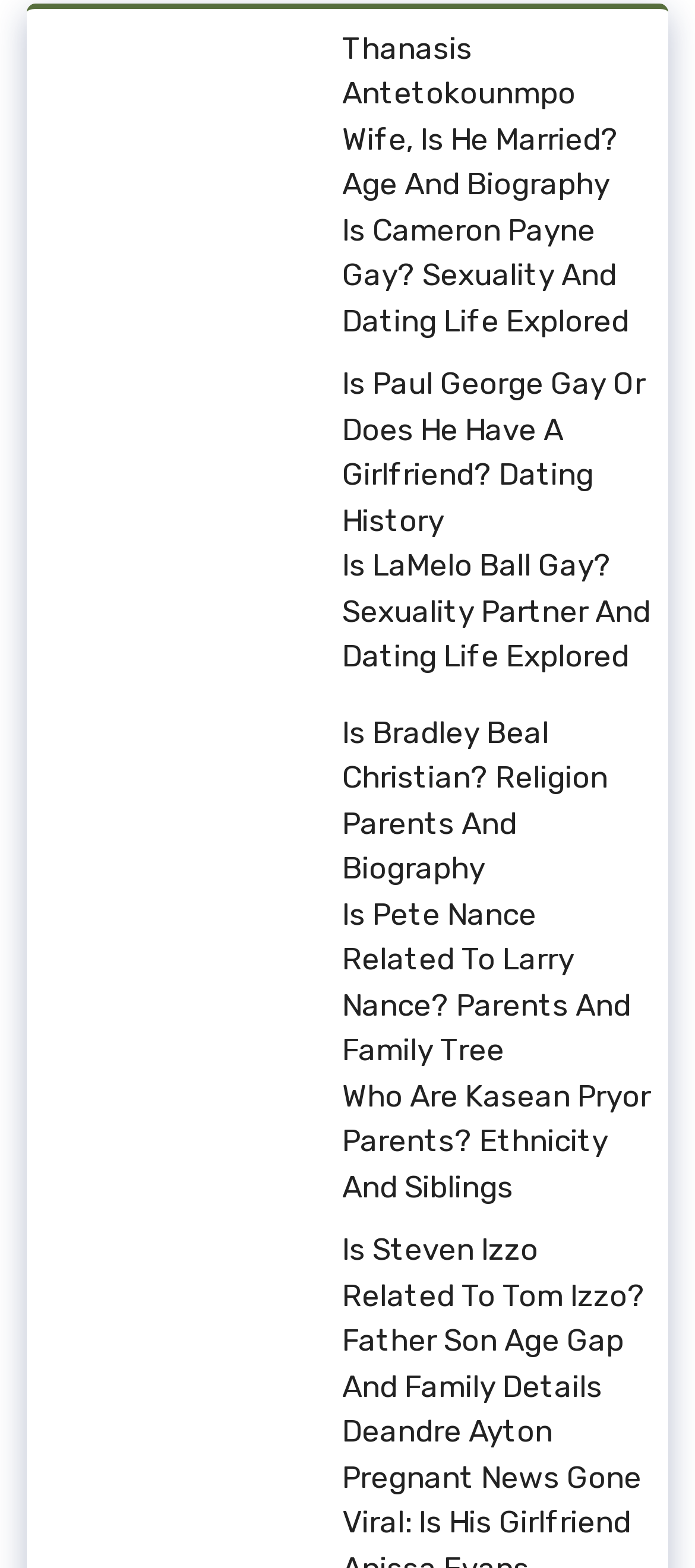Highlight the bounding box coordinates of the element you need to click to perform the following instruction: "Check LaMelo Ball's sexuality and partner."

[0.064, 0.347, 0.449, 0.453]